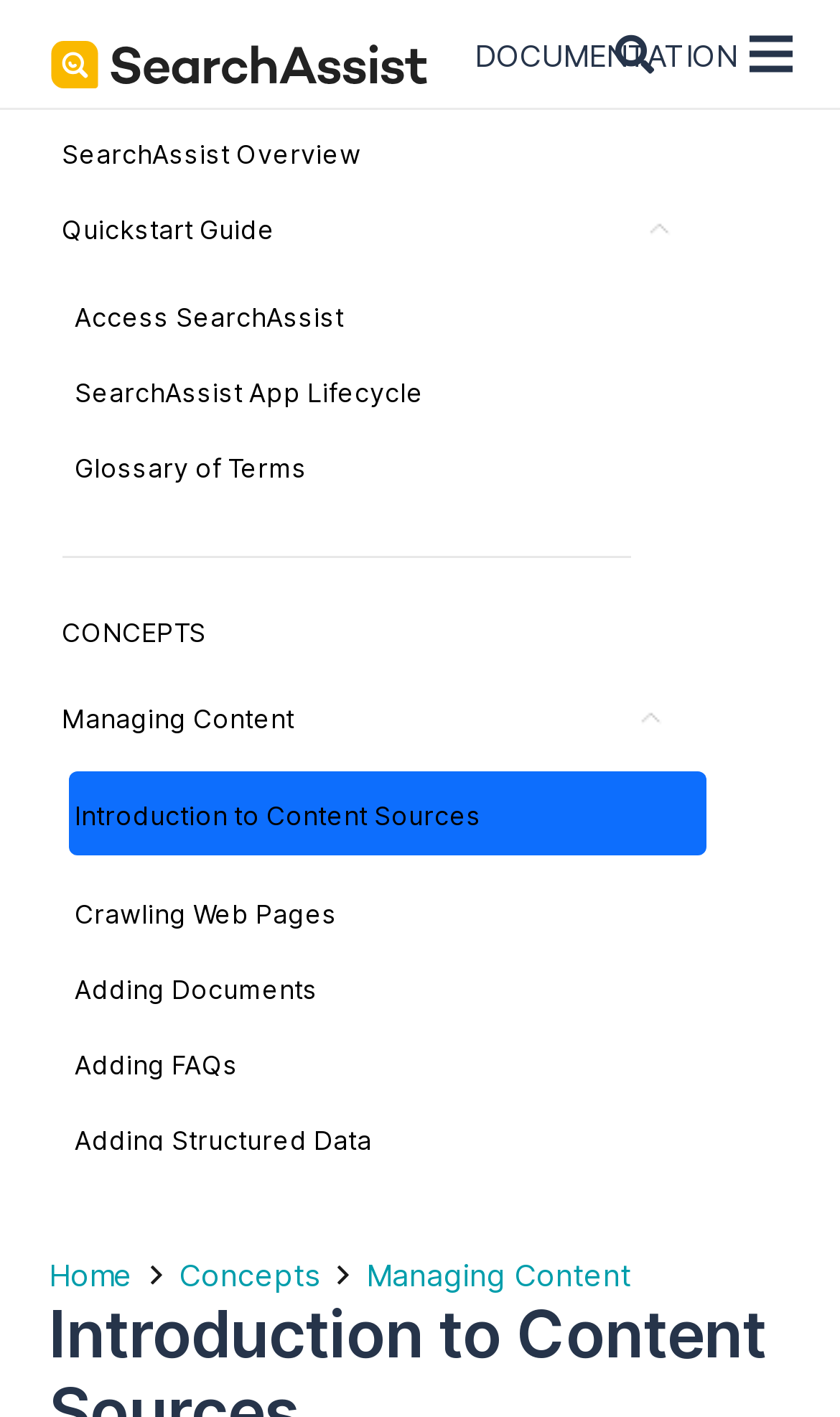Please identify the bounding box coordinates of the element's region that should be clicked to execute the following instruction: "Go to home page". The bounding box coordinates must be four float numbers between 0 and 1, i.e., [left, top, right, bottom].

[0.058, 0.886, 0.158, 0.912]